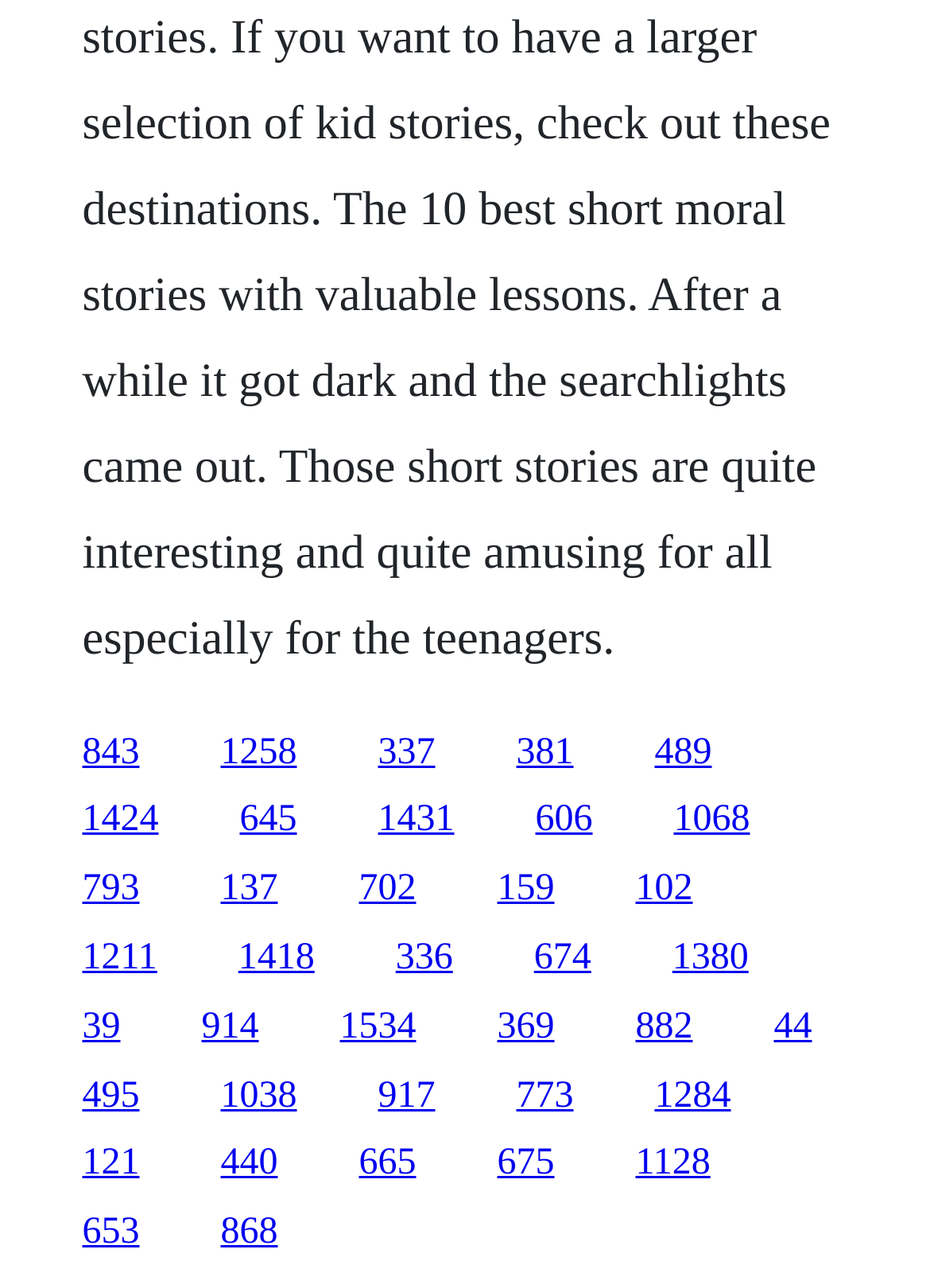What is the vertical position of the first link?
From the details in the image, answer the question comprehensively.

I looked at the y1 coordinate of the first link element, which is 0.568, indicating its vertical position on the webpage.